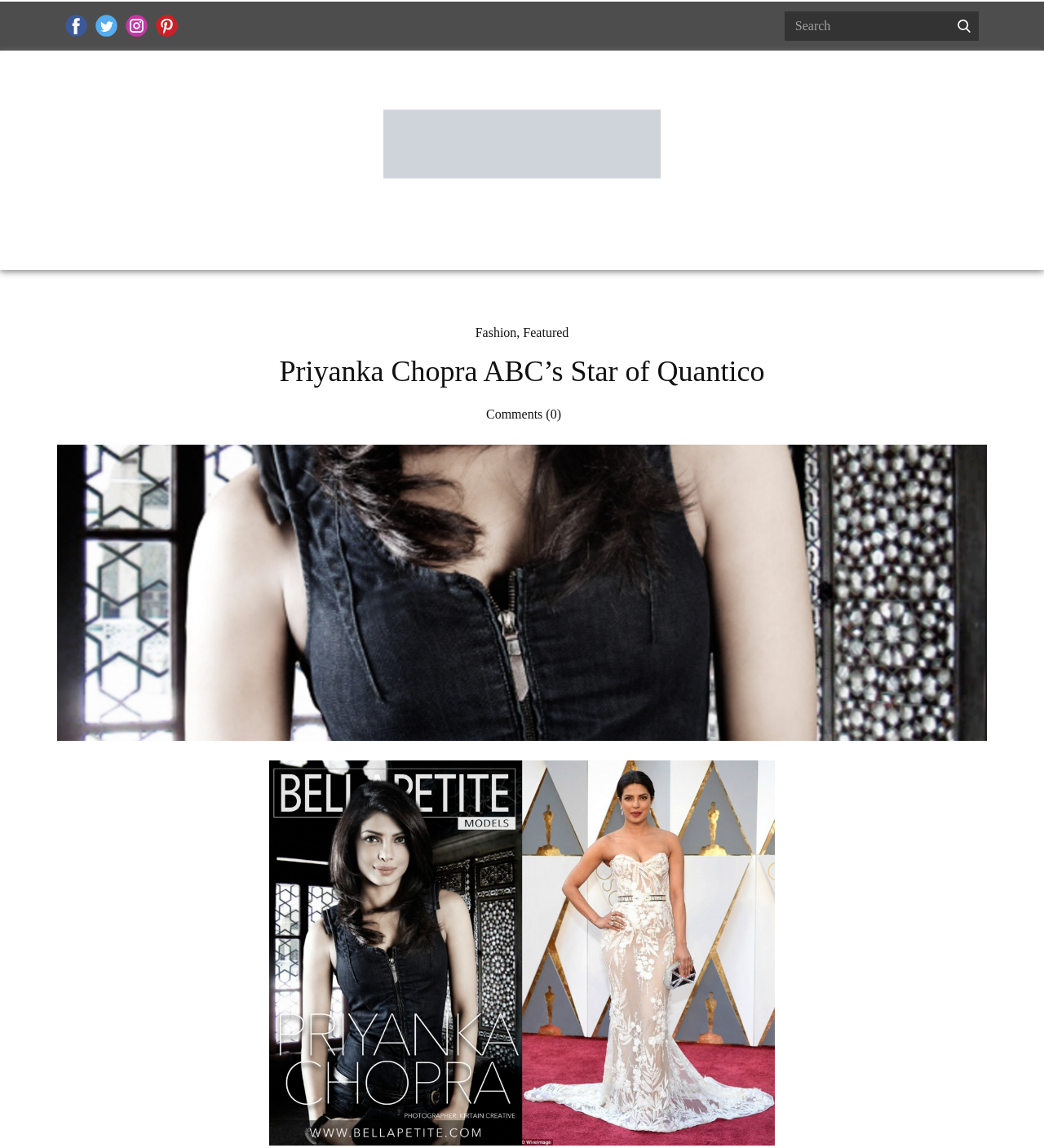Reply to the question below using a single word or brief phrase:
How many comments are there on the article?

0